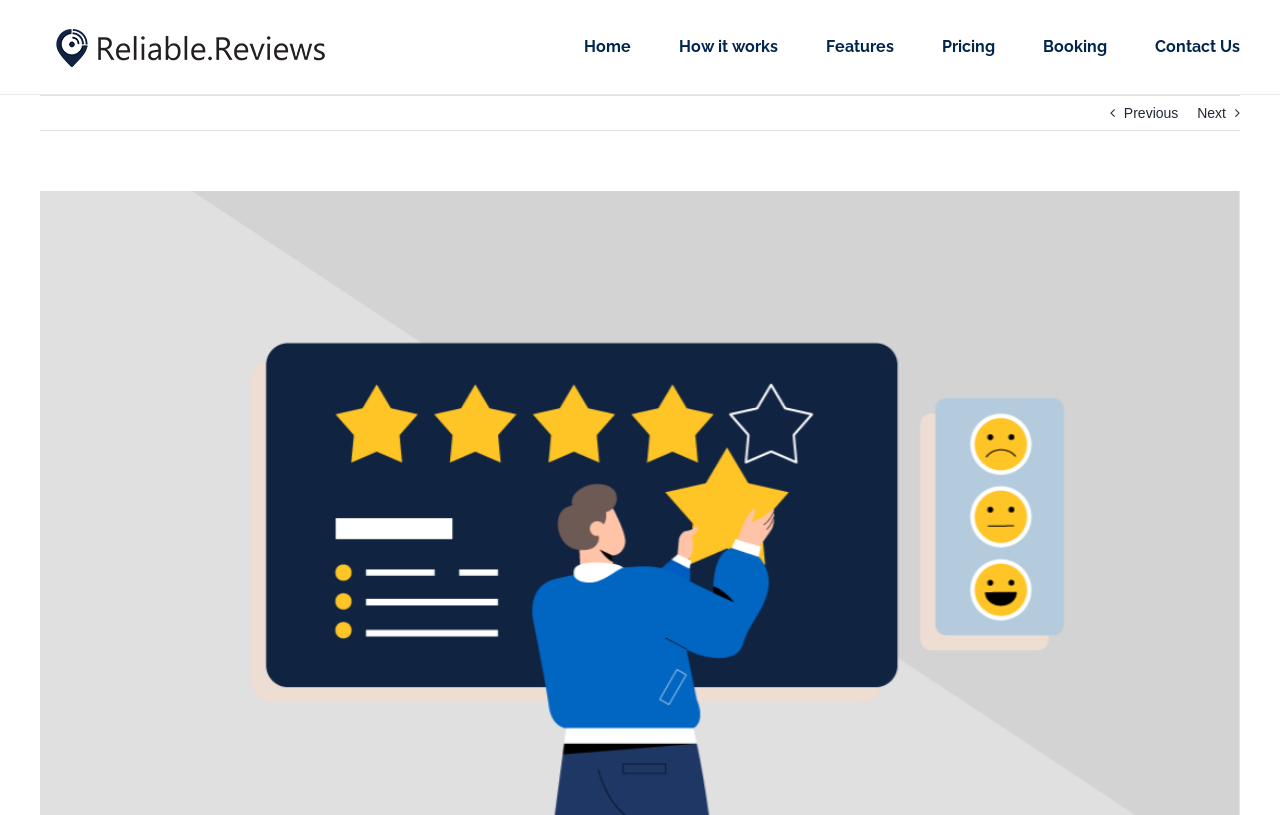What is the logo of the website?
Analyze the image and provide a thorough answer to the question.

The logo of the website is located at the top-left corner of the webpage, and it is an image with a bounding box of [0.031, 0.031, 0.266, 0.09]. The logo is a link that can be clicked, and it is described as 'Reliable Reviews Logo'.